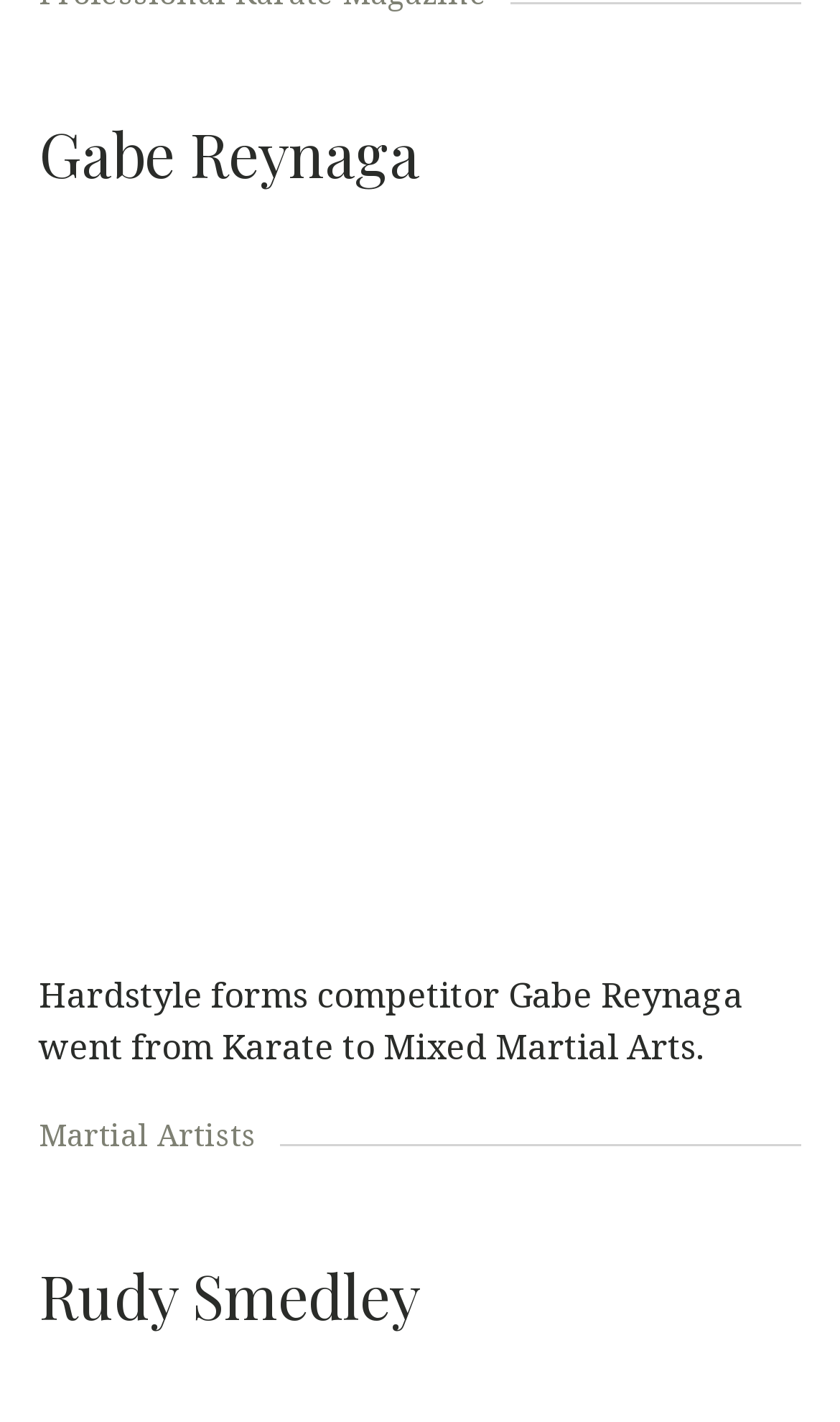What is Gabe Reynaga's profession?
Carefully analyze the image and provide a detailed answer to the question.

Based on the text 'Hardstyle forms competitor Gabe Reynaga went from Karate to Mixed Martial Arts.', we can infer that Gabe Reynaga is a Mixed Martial Arts competitor.